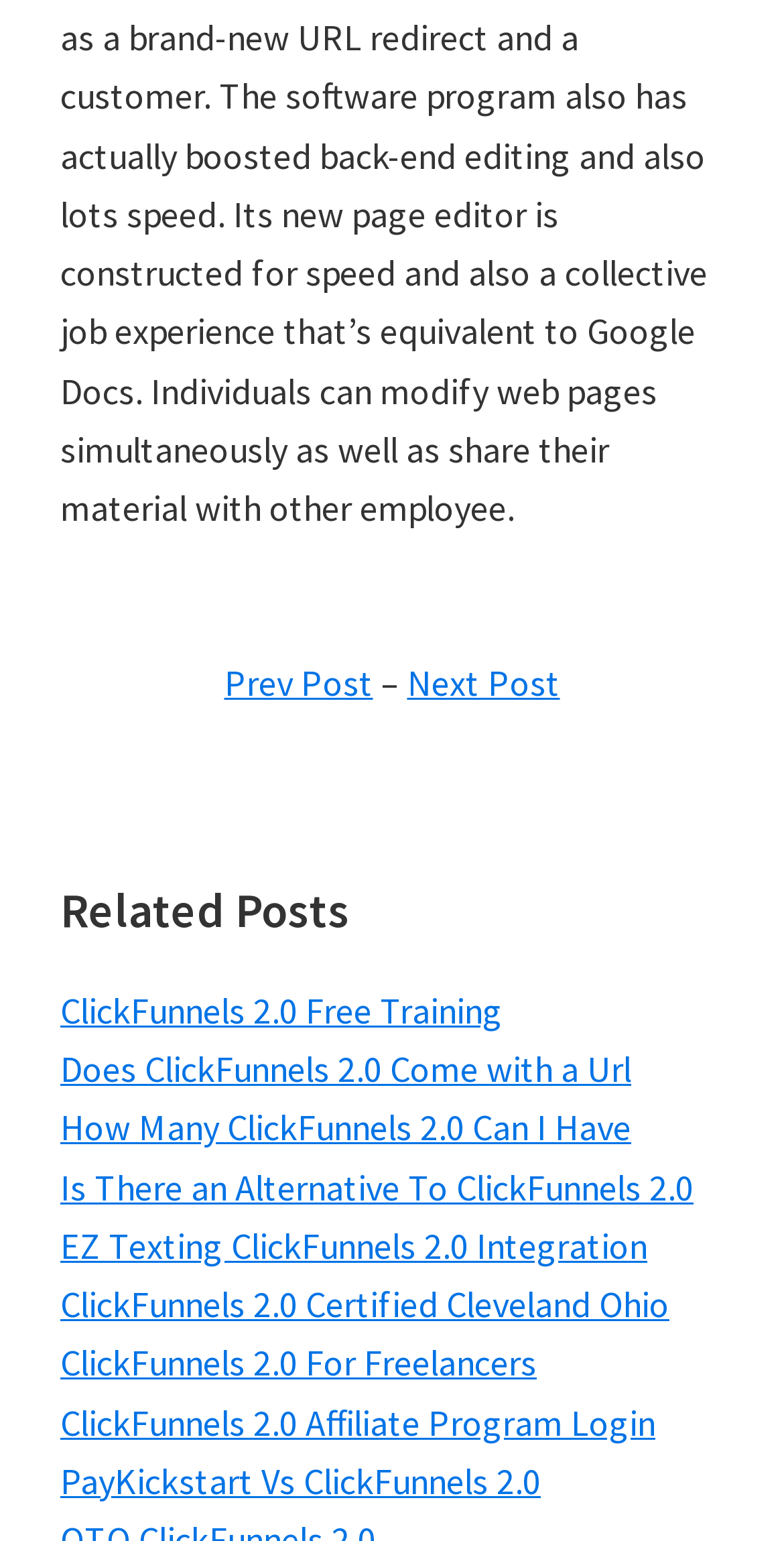What is the title of the section below the 'ClickFunnels 2.0 Squarespace' text?
Using the picture, provide a one-word or short phrase answer.

Related Posts